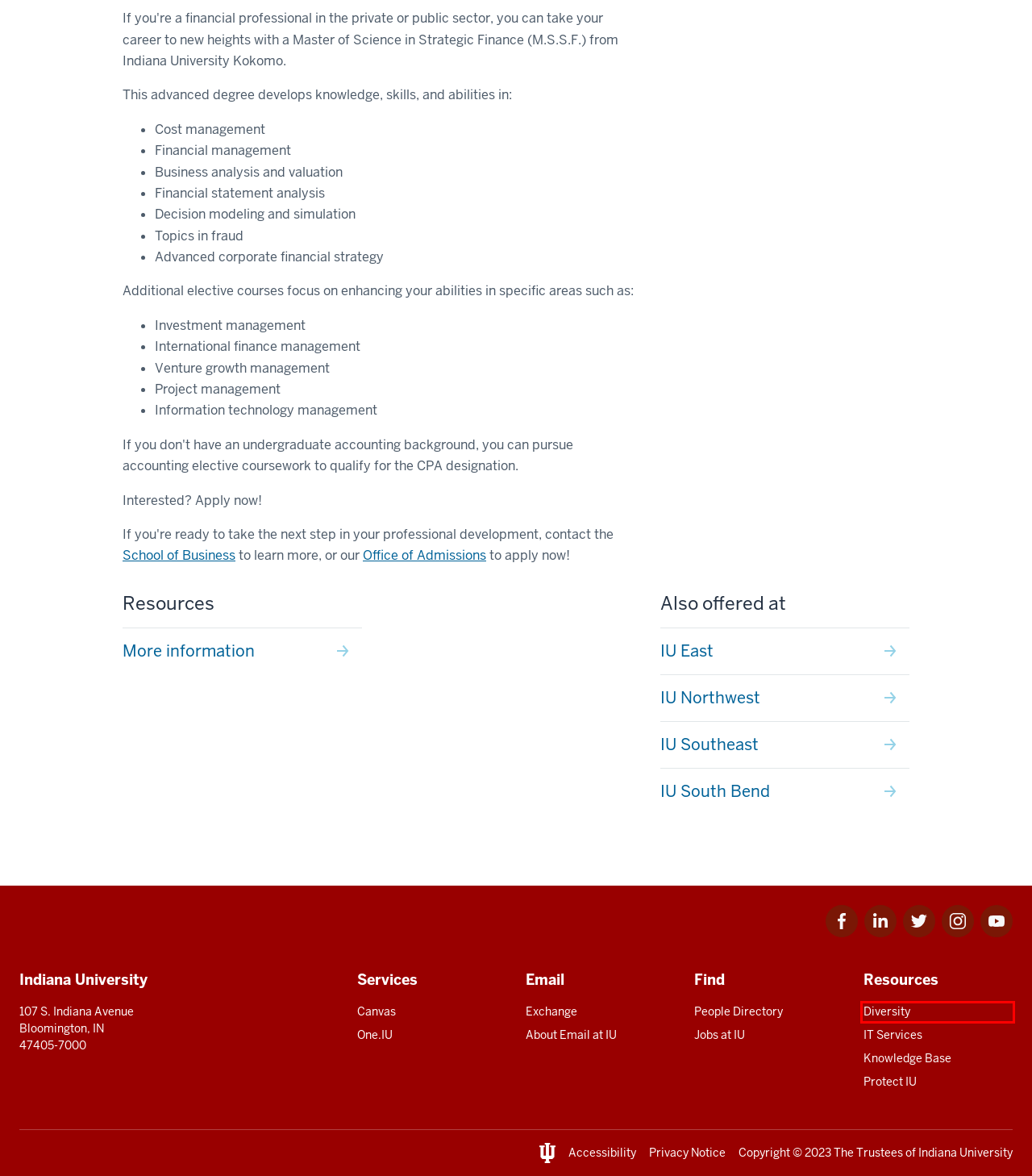You have a screenshot of a webpage with a red rectangle bounding box. Identify the best webpage description that corresponds to the new webpage after clicking the element within the red bounding box. Here are the candidates:
A. Apply Now: Indiana University Kokomo
B. Master of Science in Strategic Finance at IU South Bend (Online)
C. Office of the Vice President for Diversity, Equity & Inclusion: Indiana University
D. Master of Science in Strategic Finance at IU East (Online)
E. IU Directory
F. Jobs at IU: Indiana University
G. University Information Technology Services: Indiana University
H. Protect IU: Indiana University

C